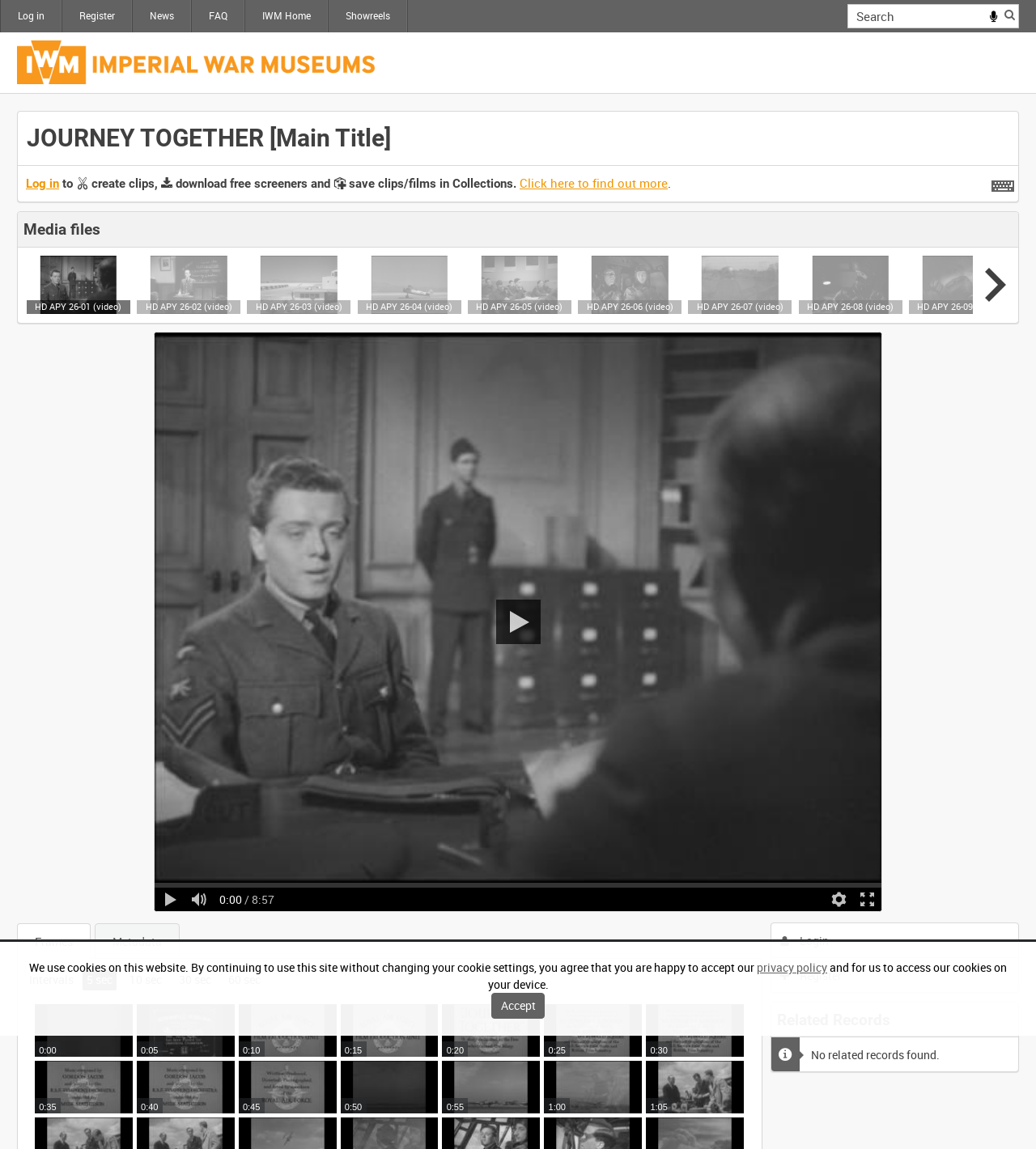What are the interval options for creating clips?
Kindly give a detailed and elaborate answer to the question.

The webpage provides options to create clips at intervals of 5 seconds, 10 seconds, 30 seconds, and 60 seconds, as indicated by the links '5 sec', '10 sec', '30 sec', and '60 sec'.